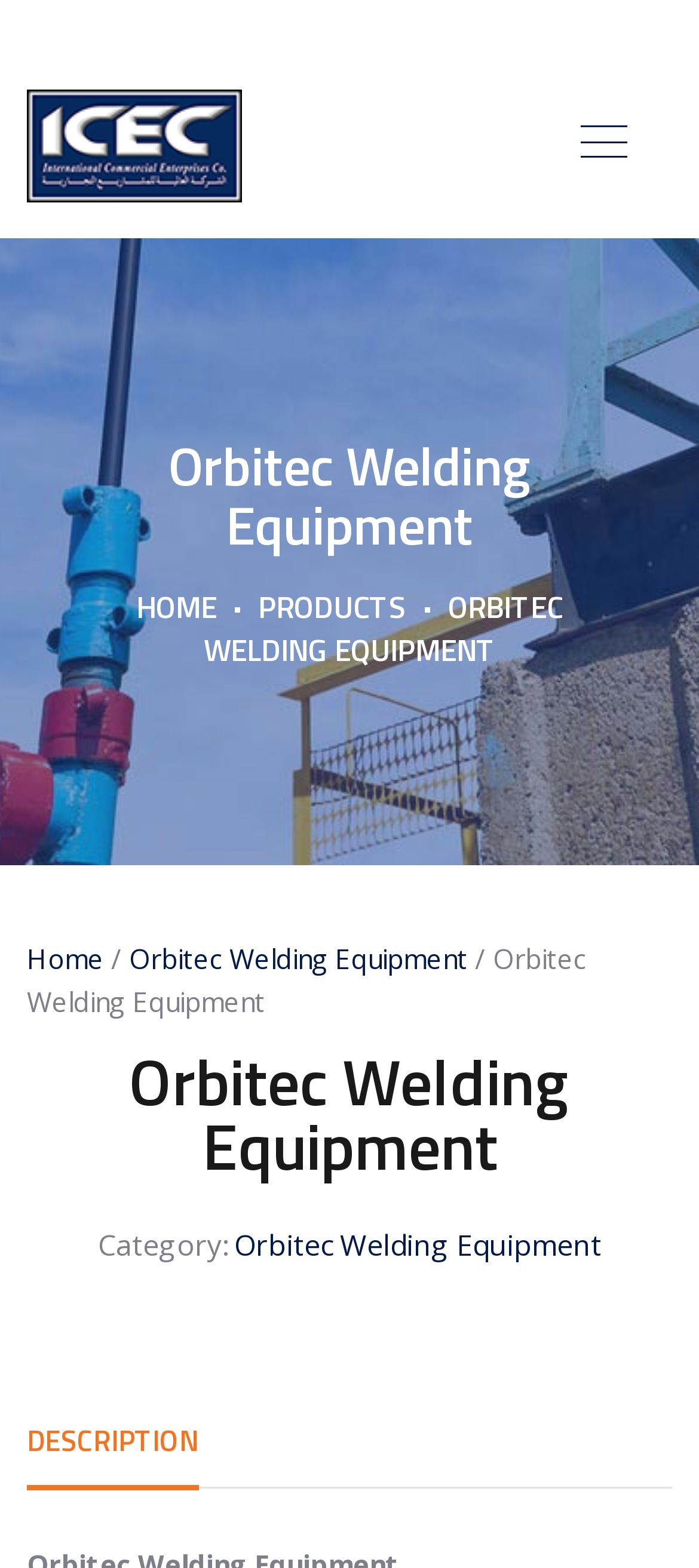Use a single word or phrase to answer the question: 
What is the logo of the website?

ICEC-Logo